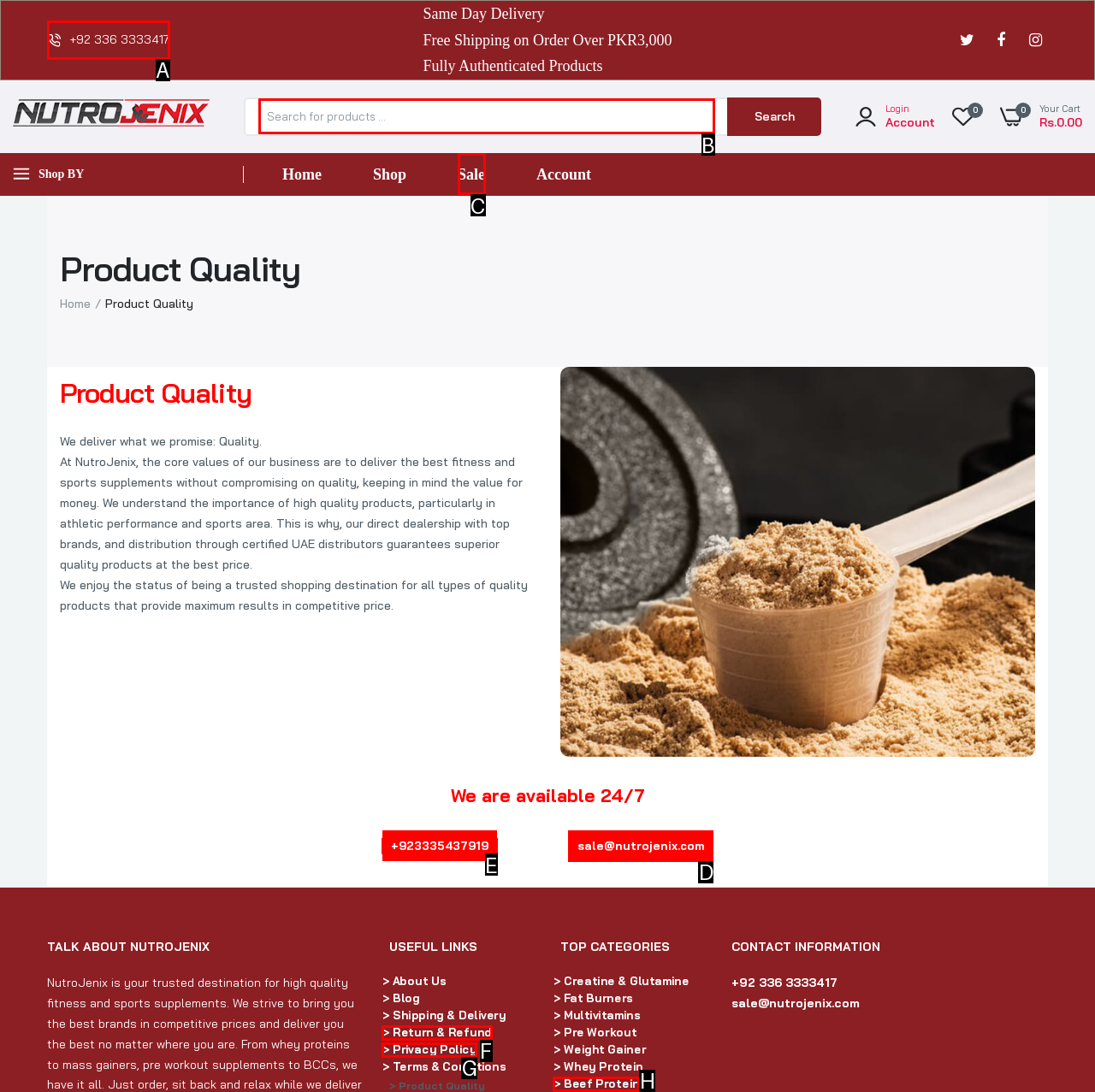Identify which lettered option completes the task: Leave a comment. Provide the letter of the correct choice.

None